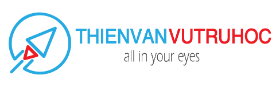What color is the text 'THIÊNVAN' in?
Please use the image to provide an in-depth answer to the question.

The caption states that the text 'THIÊNVAN' is highlighted in blue, which indicates that the text 'THIÊNVAN' is in blue color.